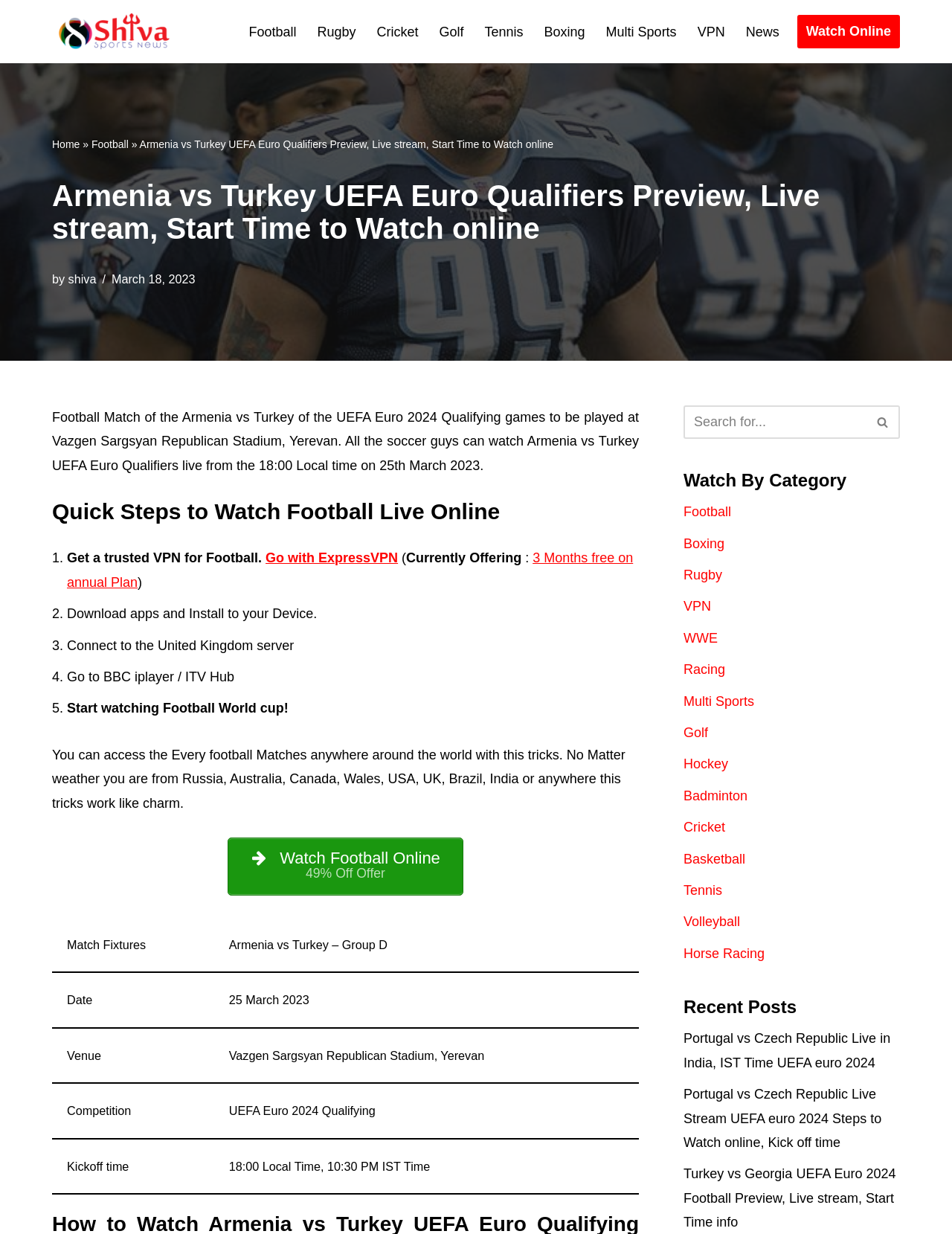Please identify the bounding box coordinates of the element on the webpage that should be clicked to follow this instruction: "Click on the 'Football' link in the primary menu". The bounding box coordinates should be given as four float numbers between 0 and 1, formatted as [left, top, right, bottom].

[0.261, 0.017, 0.311, 0.035]